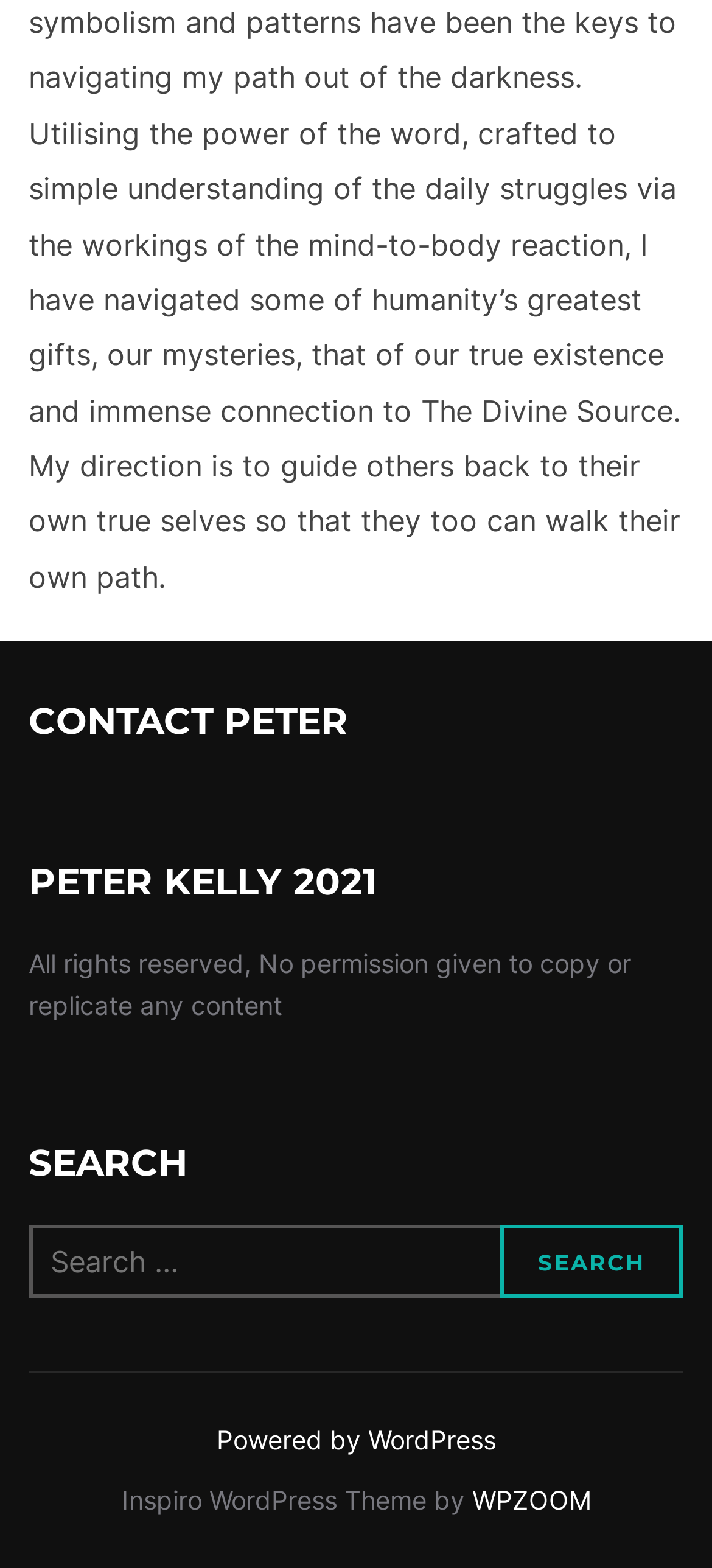Find the bounding box coordinates for the UI element that matches this description: "Powered by WordPress".

[0.304, 0.908, 0.696, 0.928]